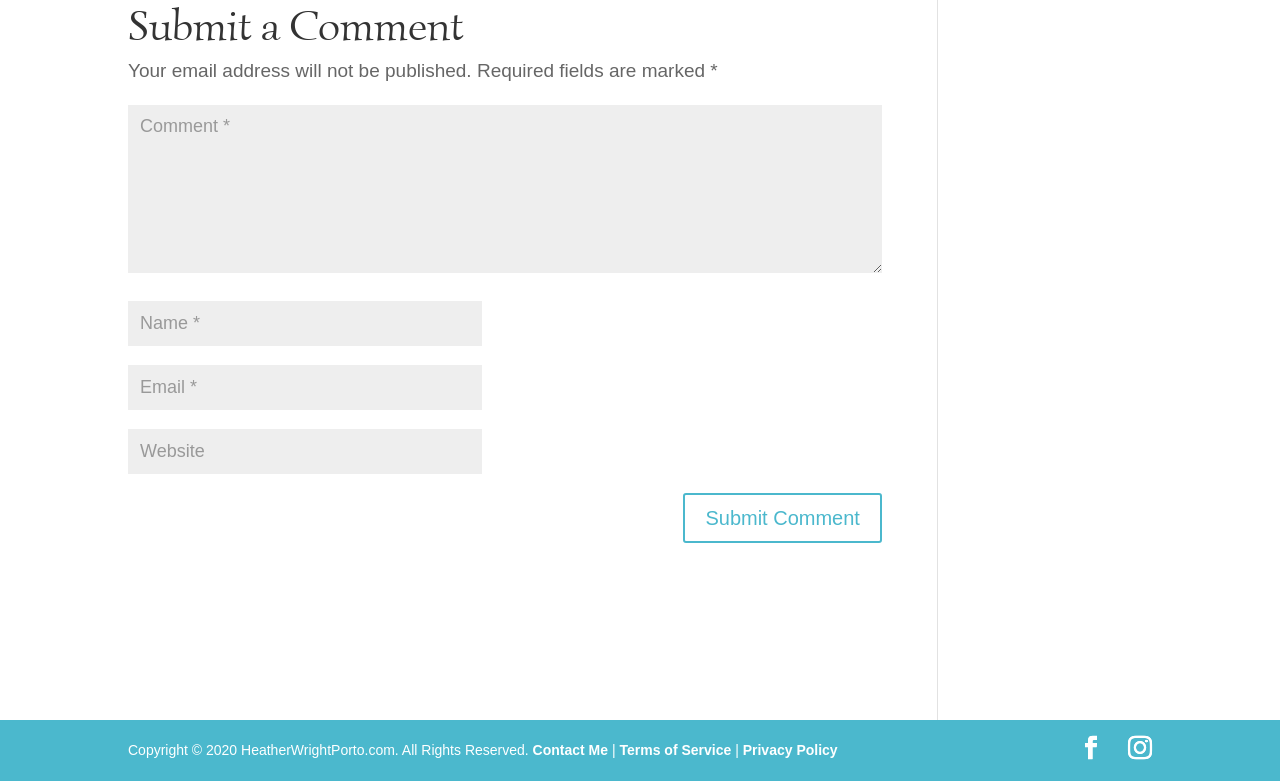What is the copyright information of the webpage?
Observe the image and answer the question with a one-word or short phrase response.

Copyright 2020 HeatherWrightPorto.com